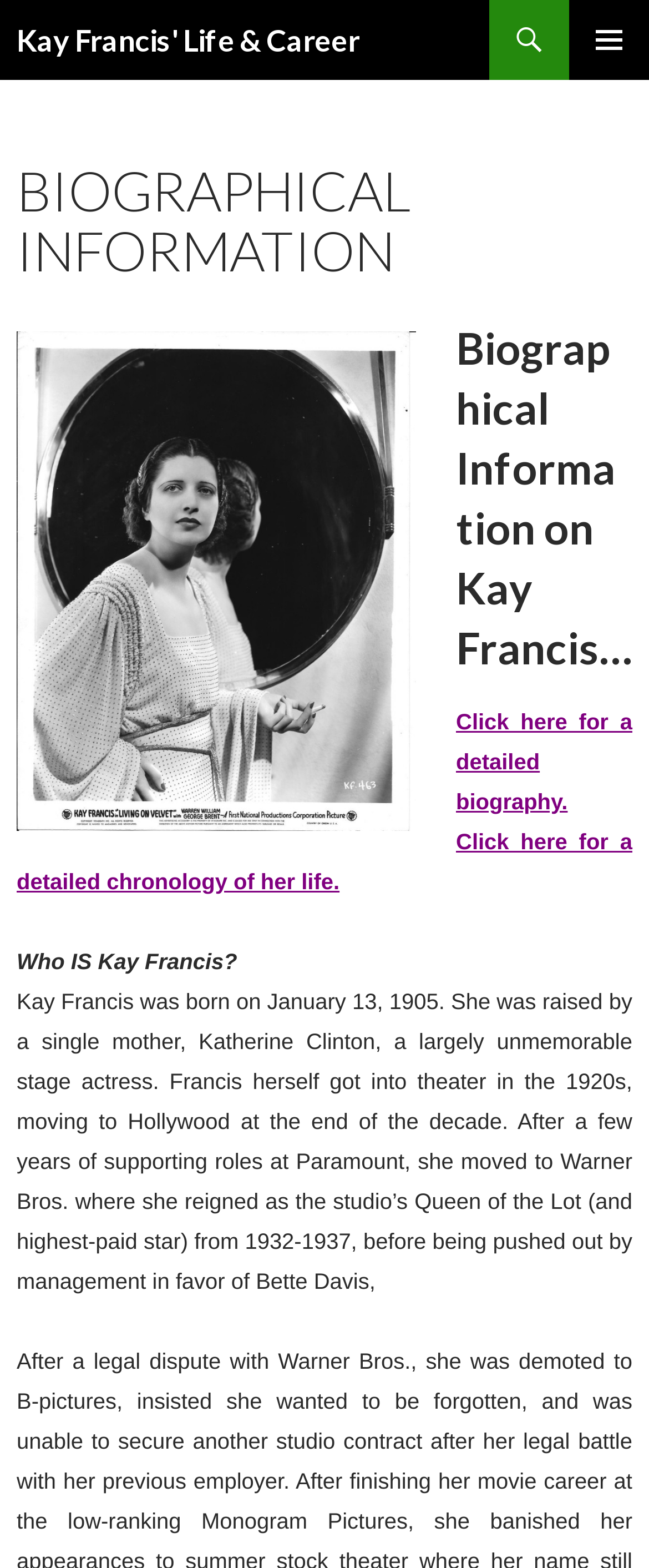Determine the main heading text of the webpage.

Kay Francis' Life & Career